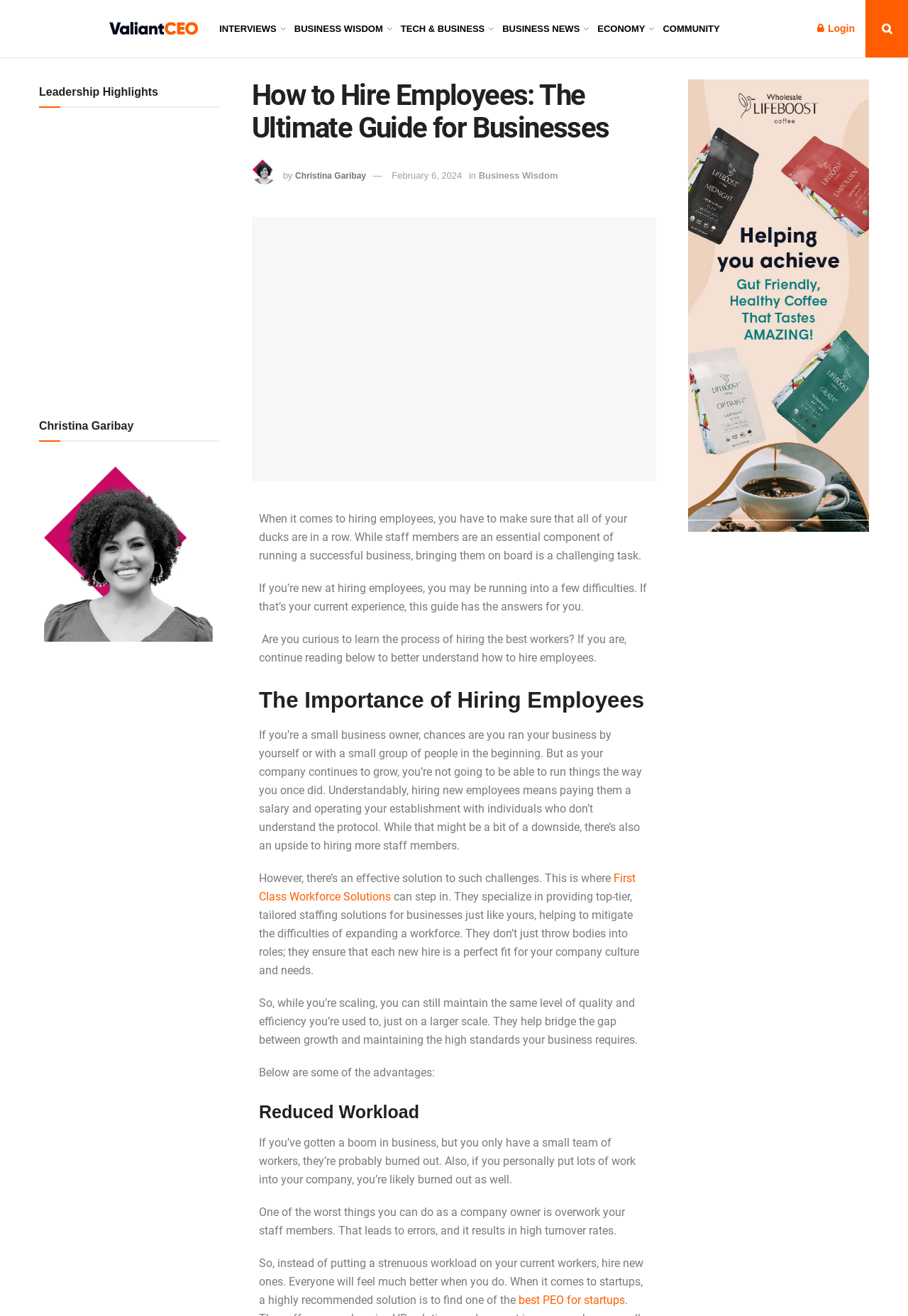Generate a comprehensive description of the webpage.

This webpage is titled "How to Hire Employees: The Ultimate Guide for Businesses" and is provided by ValiantCEO. At the top left corner, there is a logo of ValiantCEO, which is also a link. Next to it, there are six links to different categories: INTERVIEWS, BUSINESS WISDOM, TECH & BUSINESS, BUSINESS NEWS, ECONOMY, and COMMUNITY. On the top right corner, there are two more links: one for login and another with an icon.

Below the categories, there is a heading with the title of the webpage, followed by an image of the author, Christina Garibay, and her name with a link. The publication date and category of the article, "Business Wisdom", are also provided.

The main content of the webpage starts with a brief introduction to the challenges of hiring employees, followed by a section titled "The Importance of Hiring Employees". This section explains the need to hire employees as a business grows and the benefits of doing so.

The next section is about the advantages of hiring employees, including reducing the workload of existing staff members. There are several paragraphs of text explaining the benefits, with a link to "First Class Workforce Solutions" and another link to "best PEO for startups" in the middle.

On the right side of the webpage, there is a section titled "Leadership Highlights" with a heading and an image. Below it, there is another section with a heading and an image of Christina Garibay.

Overall, the webpage is a guide to hiring employees, with a focus on the benefits and importance of doing so, especially for small business owners.